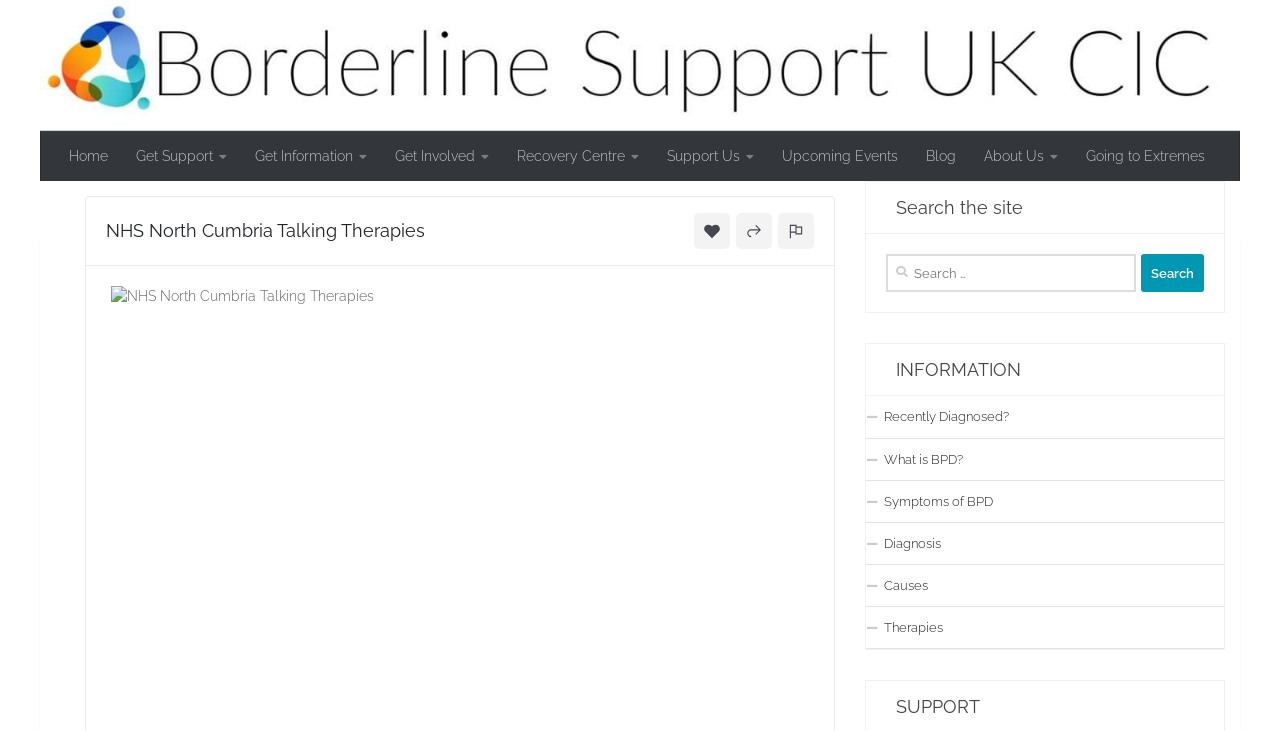Find the bounding box coordinates for the area you need to click to carry out the instruction: "Click Search button". The coordinates should be four float numbers between 0 and 1, indicated as [left, top, right, bottom].

[0.891, 0.348, 0.941, 0.4]